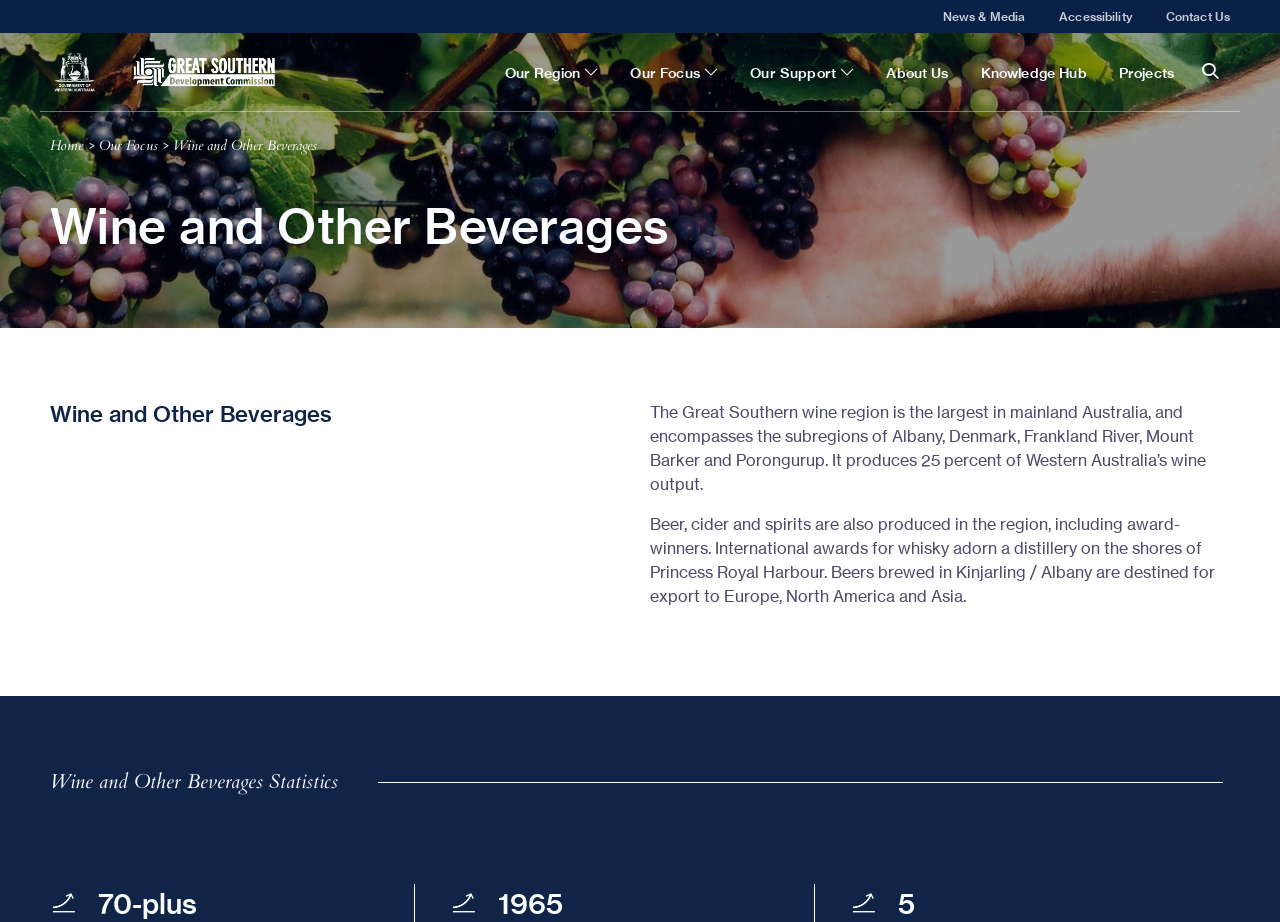Identify the bounding box coordinates of the region that needs to be clicked to carry out this instruction: "Search for something". Provide these coordinates as four float numbers ranging from 0 to 1, i.e., [left, top, right, bottom].

[0.07, 0.435, 0.93, 0.504]